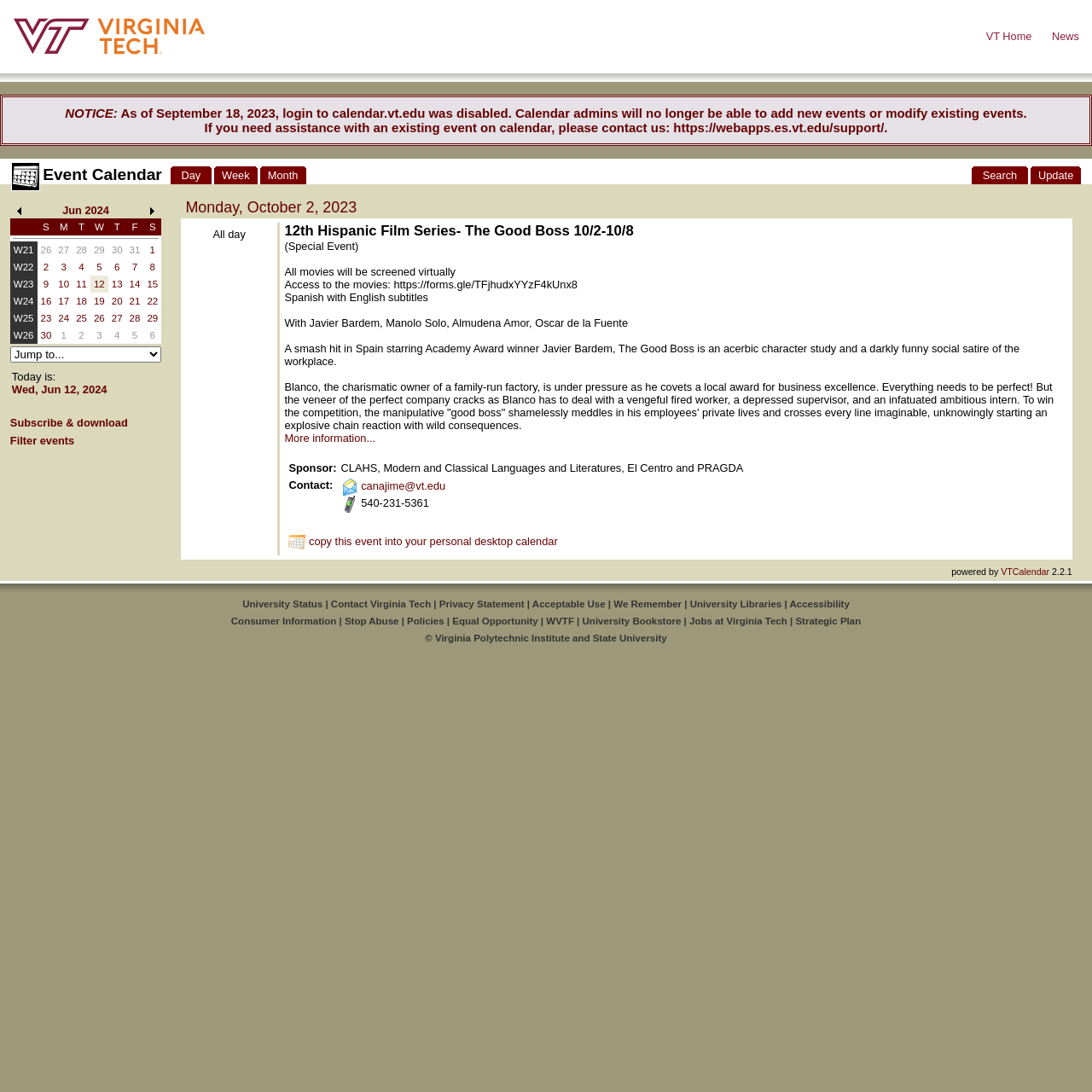What is the purpose of the event calendar?
Please interpret the details in the image and answer the question thoroughly.

The purpose of the event calendar is to view events, which can be inferred from the layout of the calendar and the availability of different views such as Day, Week, and Month.